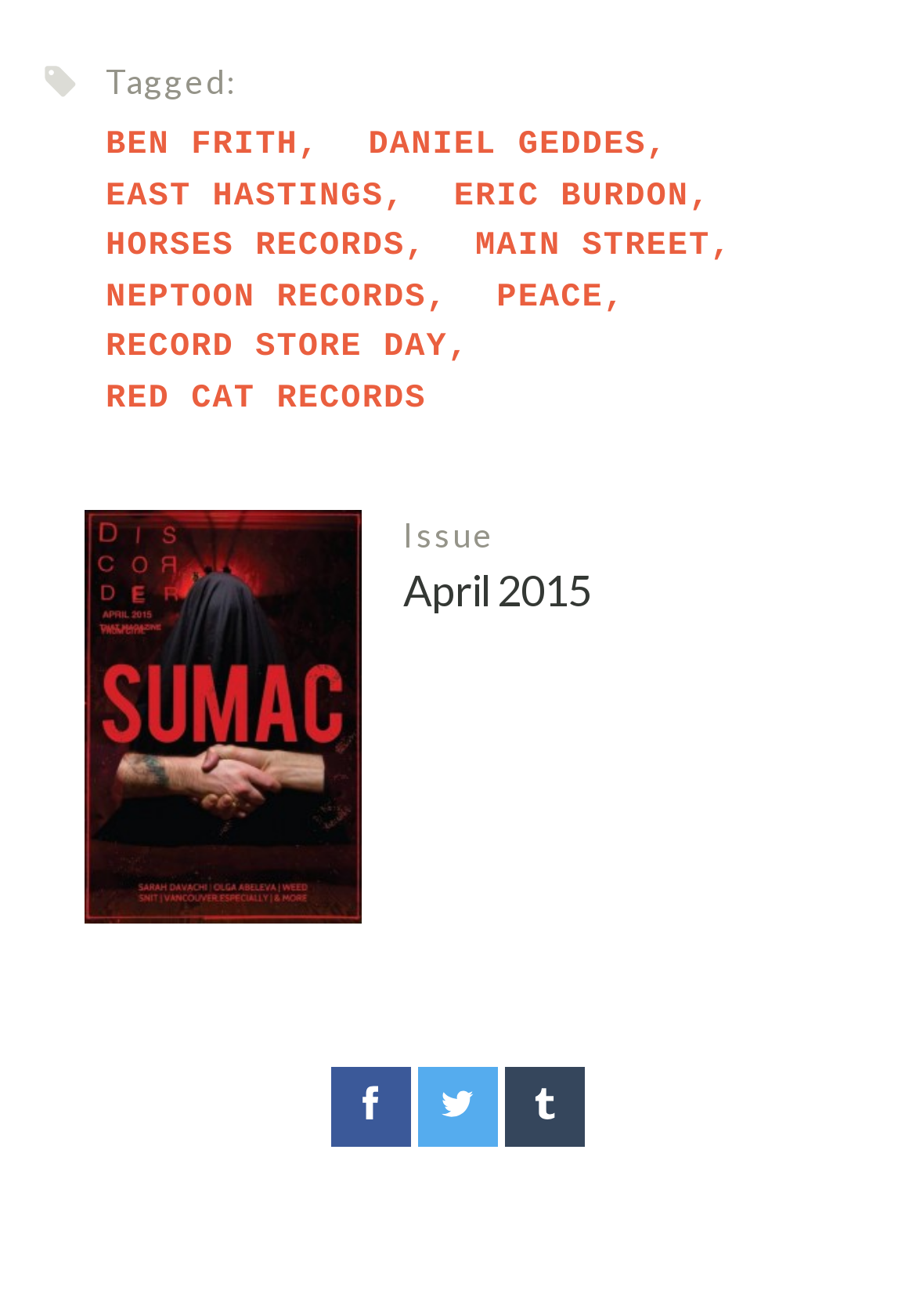What is the issue date mentioned on the webpage?
Using the information from the image, provide a comprehensive answer to the question.

The webpage has a description list with a term 'Issue' and a detail 'April 2015', which suggests that the issue date mentioned on the webpage is April 2015.